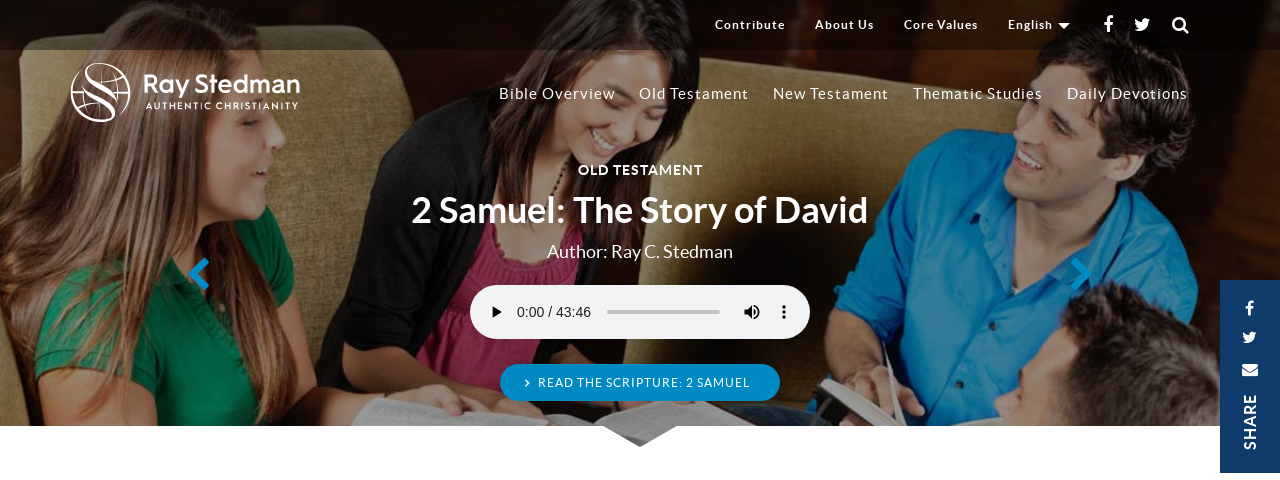Provide an in-depth description of the image you see.

The image depicts a group of people engaged in a lively discussion about the Bible, specifically focused on the theme of 2 Samuel: The Story of David. They appear to be in a warm and welcoming environment, emphasizing community and fellowship. The setting is designed for interactive learning, with the prominent audio player indicating an engaging audio presentation of the scripture. The title "2 Samuel: The Story of David" is featured prominently, alongside credits to "Author: Ray C. Stedman," hinting at the educational purpose of the gathering. Accompanying navigation options at the top suggest further resources on the website related to Biblical studies. Overall, the image captures the spirit of authentic Christian community, sharing and exploring the teachings of the Old Testament together.